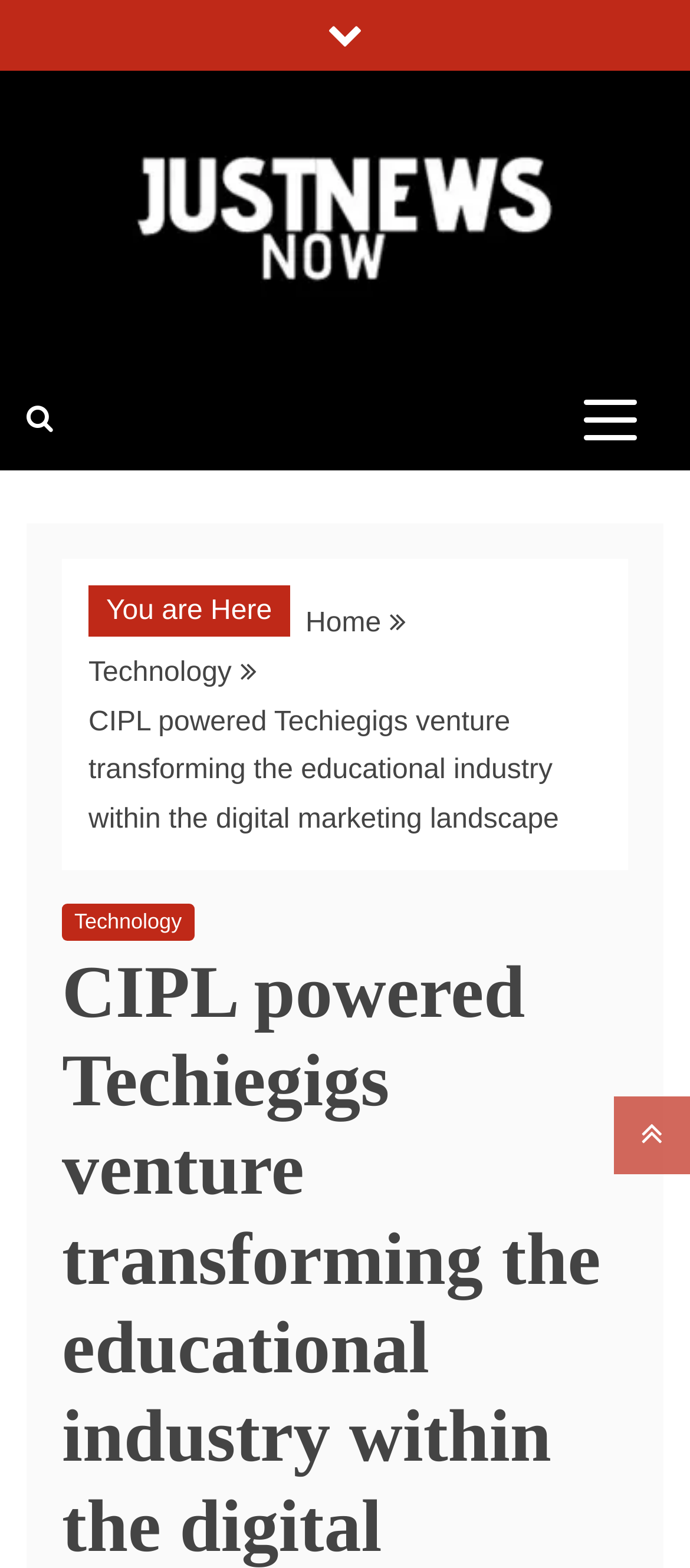What is the name of the news website?
Based on the image, give a concise answer in the form of a single word or short phrase.

Just News Now